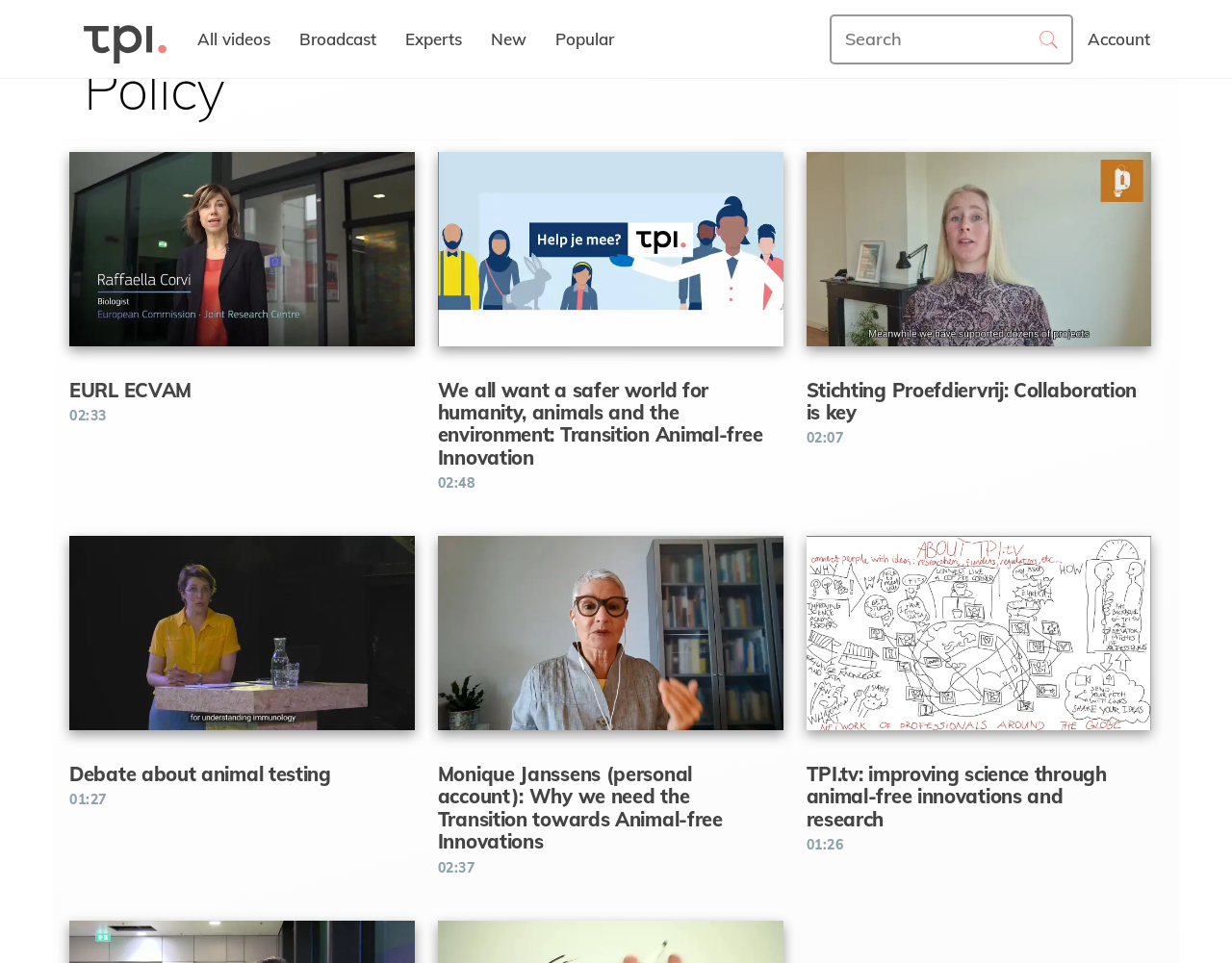Use one word or a short phrase to answer the question provided: 
How many video links are displayed on the webpage?

8